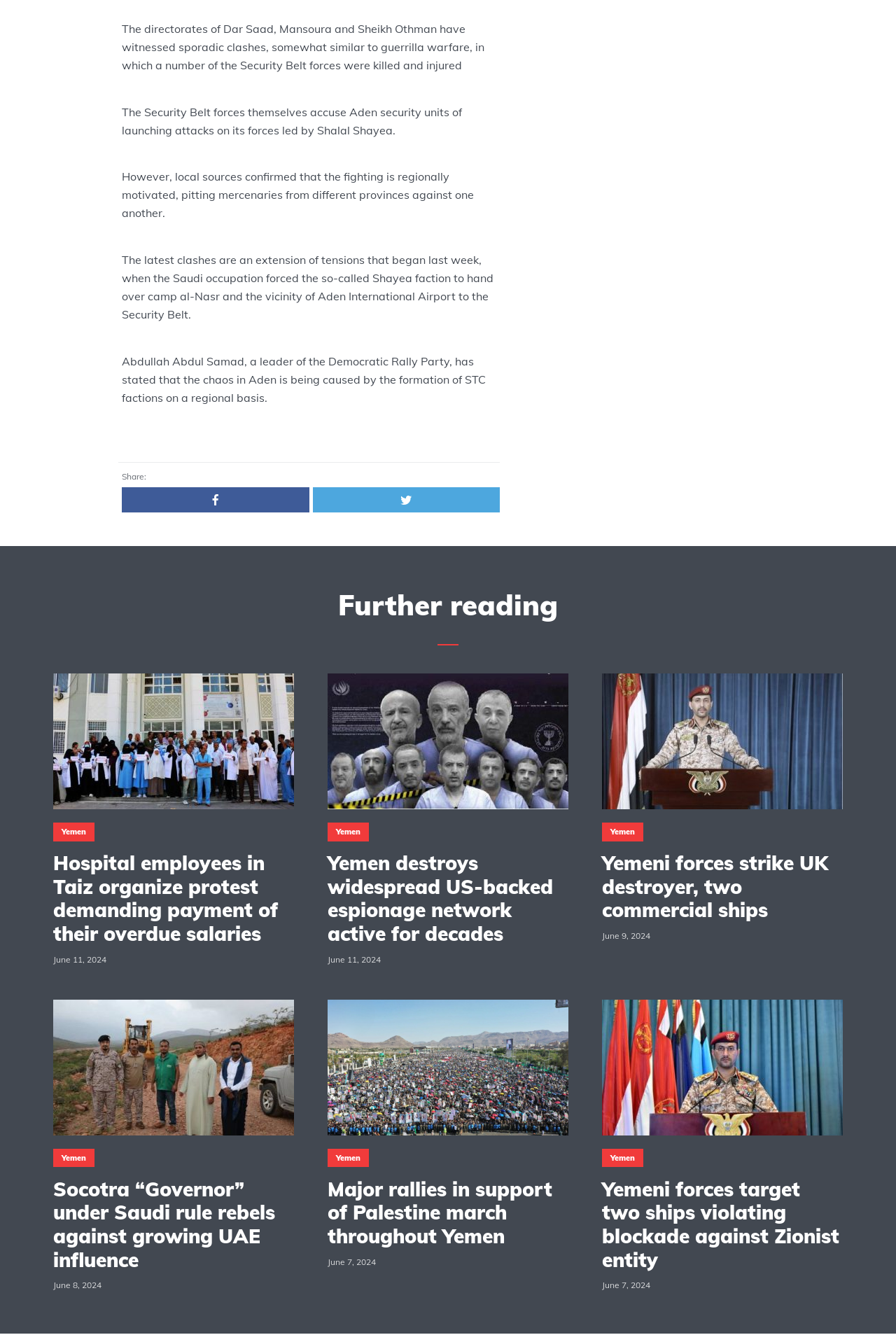Can you identify the bounding box coordinates of the clickable region needed to carry out this instruction: 'View the article about Yemen destroys widespread US-backed espionage network active for decades'? The coordinates should be four float numbers within the range of 0 to 1, stated as [left, top, right, bottom].

[0.366, 0.634, 0.634, 0.705]